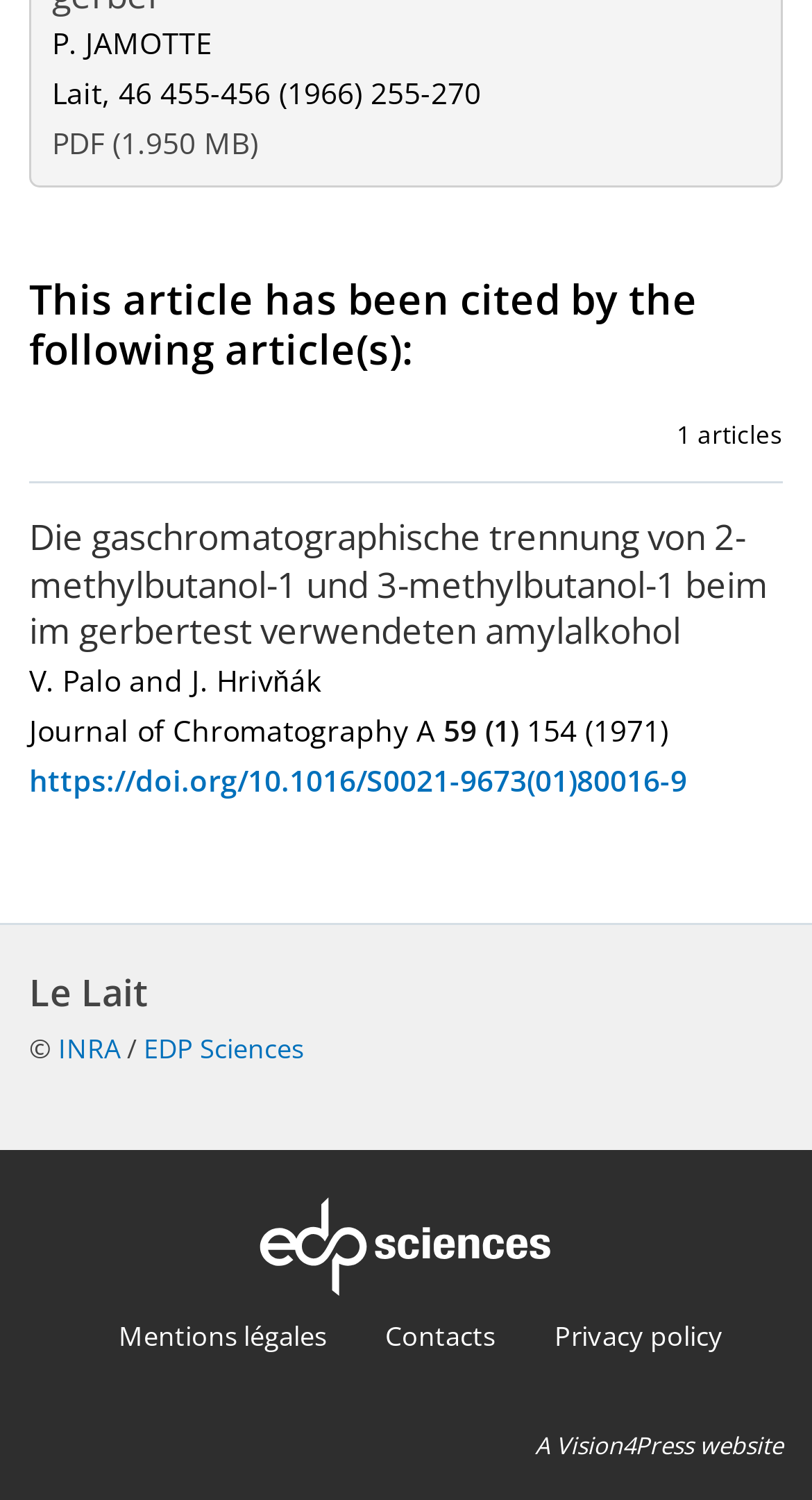Please determine the bounding box coordinates of the element's region to click for the following instruction: "Check the privacy policy".

[0.683, 0.877, 0.89, 0.902]